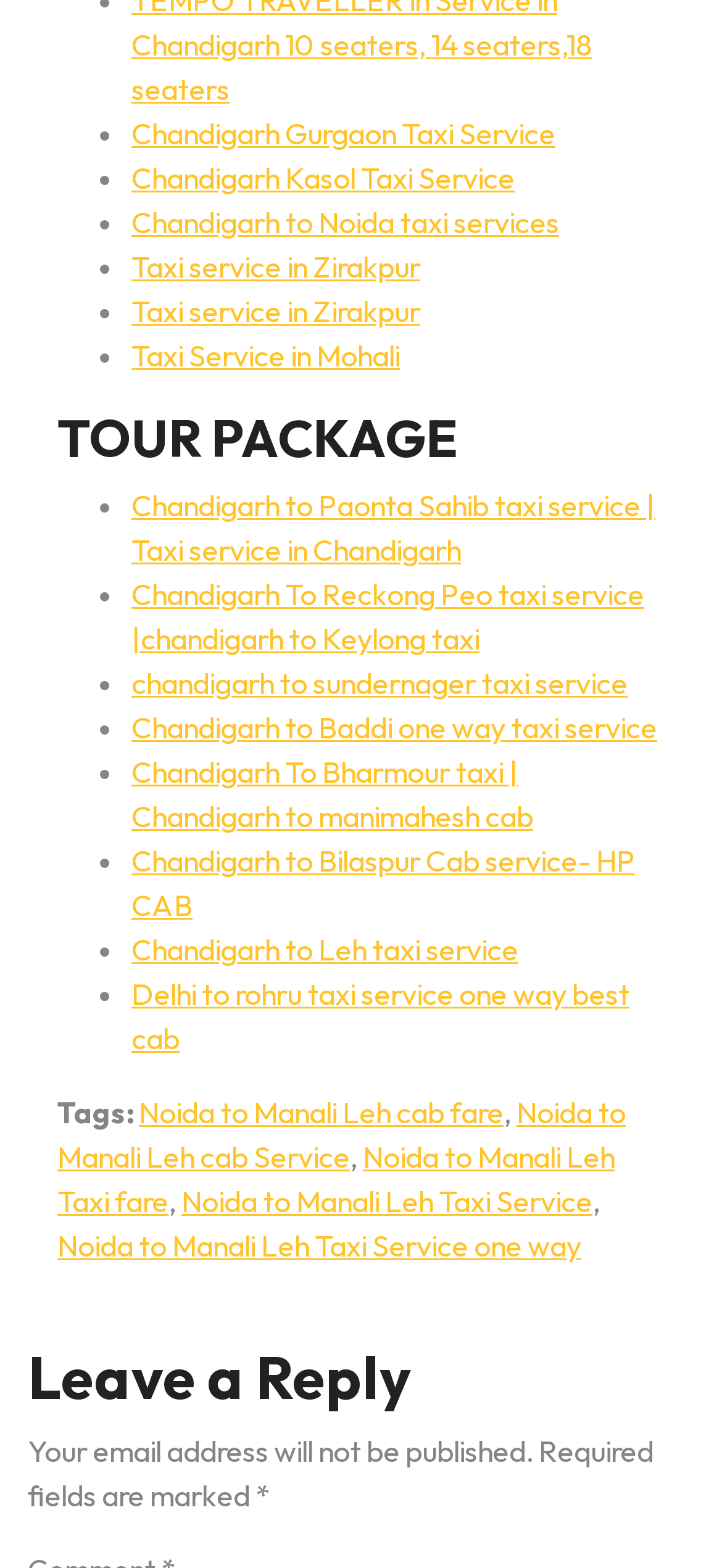What is the type of service provided by Chandigarh to Leh taxi service?
Based on the screenshot, give a detailed explanation to answer the question.

The link element 'Chandigarh to Leh taxi service' suggests that it is a taxi service, which is a type of transportation service.